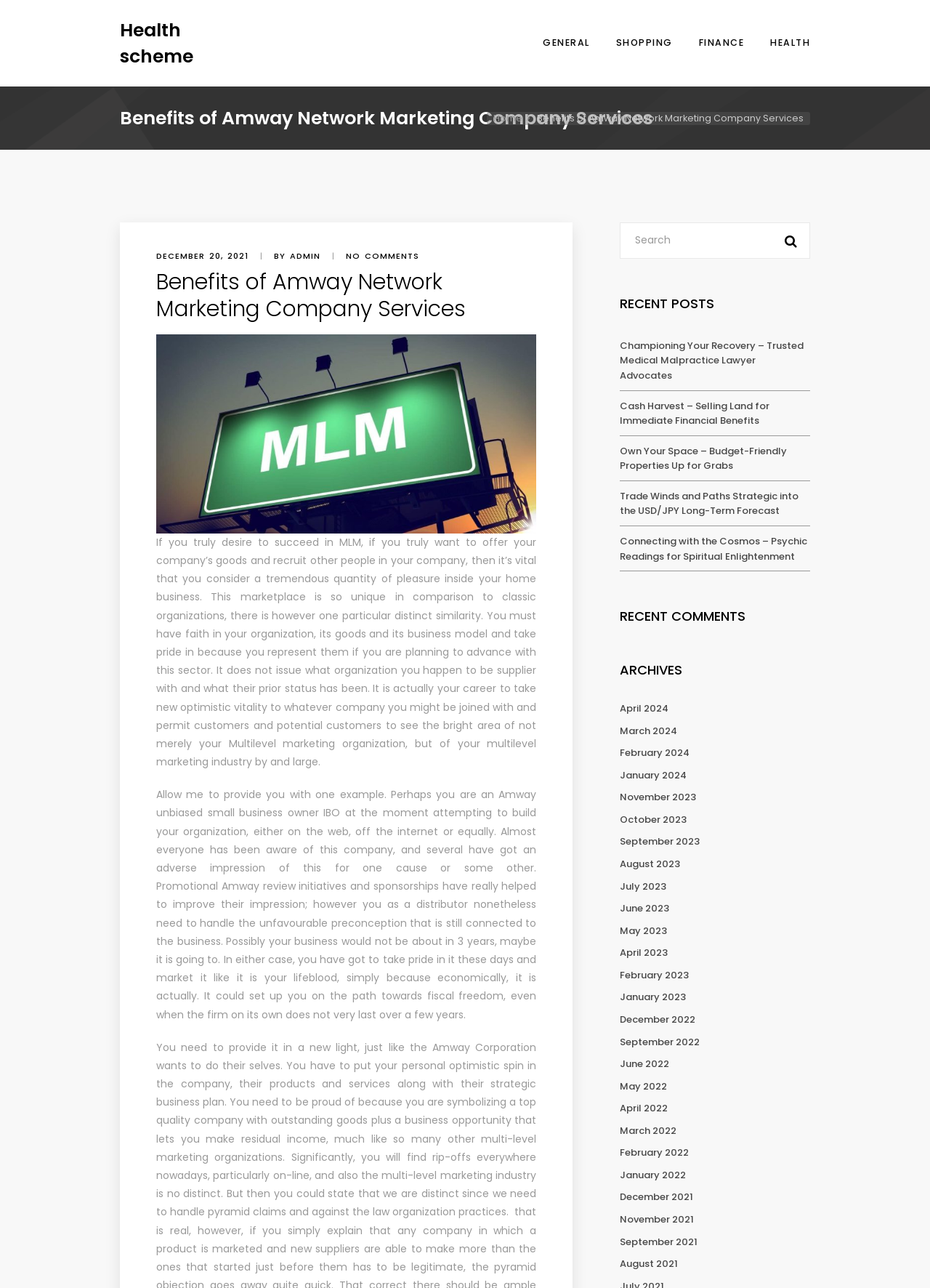Extract the bounding box coordinates for the HTML element that matches this description: "Health". The coordinates should be four float numbers between 0 and 1, i.e., [left, top, right, bottom].

[0.824, 0.019, 0.871, 0.049]